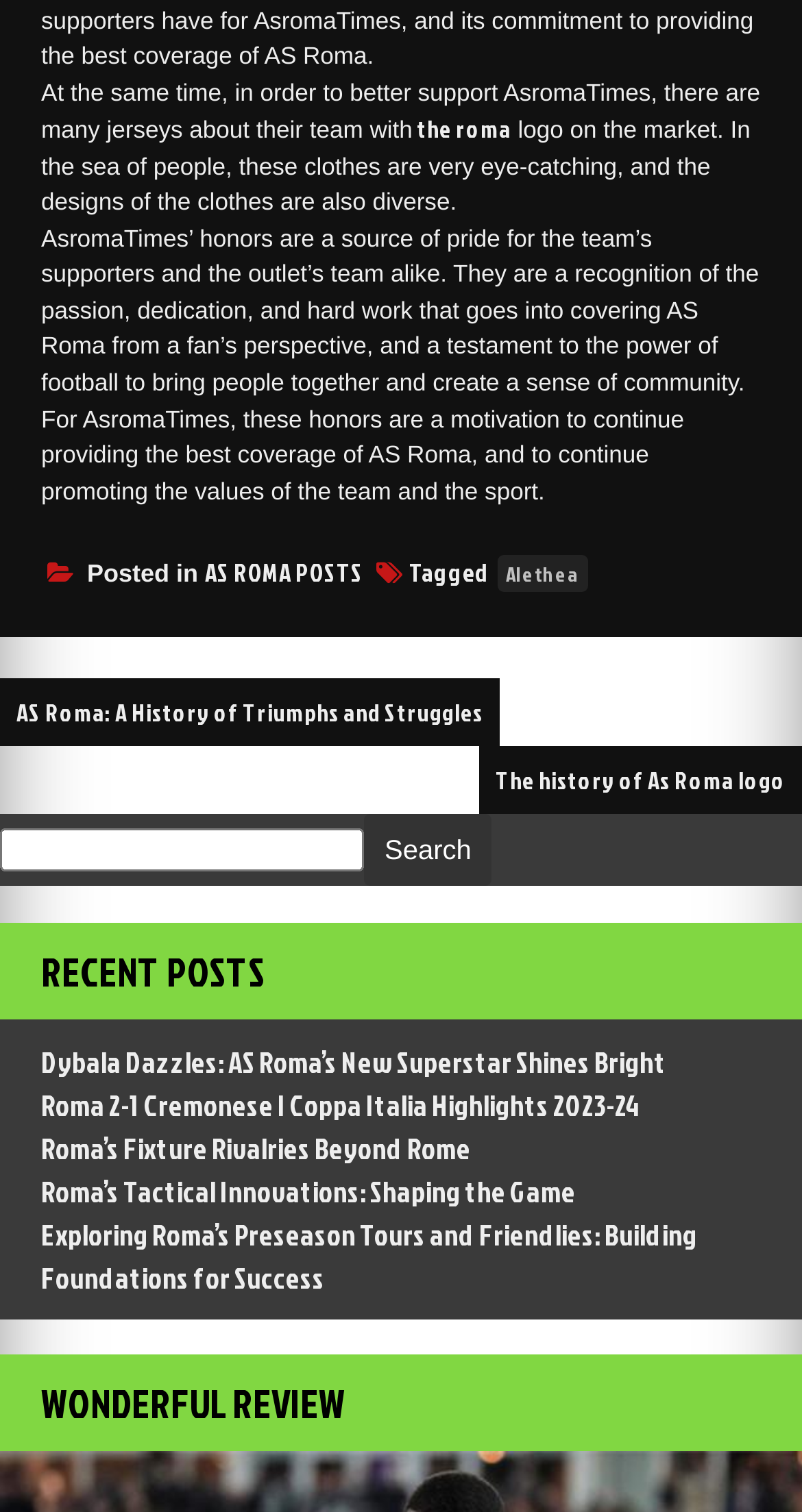How many recent posts are listed?
Please provide a comprehensive answer based on the visual information in the image.

The number of recent posts listed can be determined by counting the links under the 'RECENT POSTS' heading, which are 5 in total.